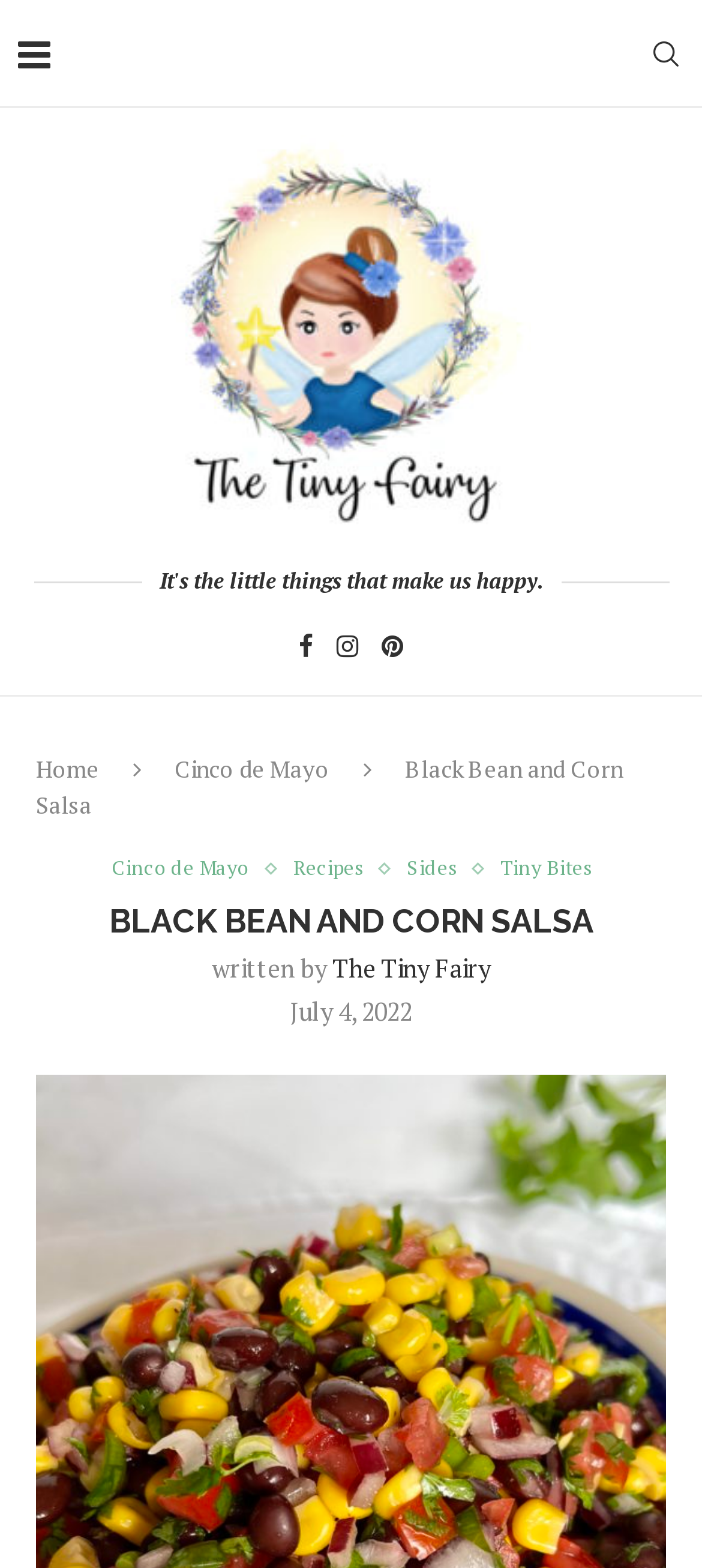Identify and extract the heading text of the webpage.

BLACK BEAN AND CORN SALSA